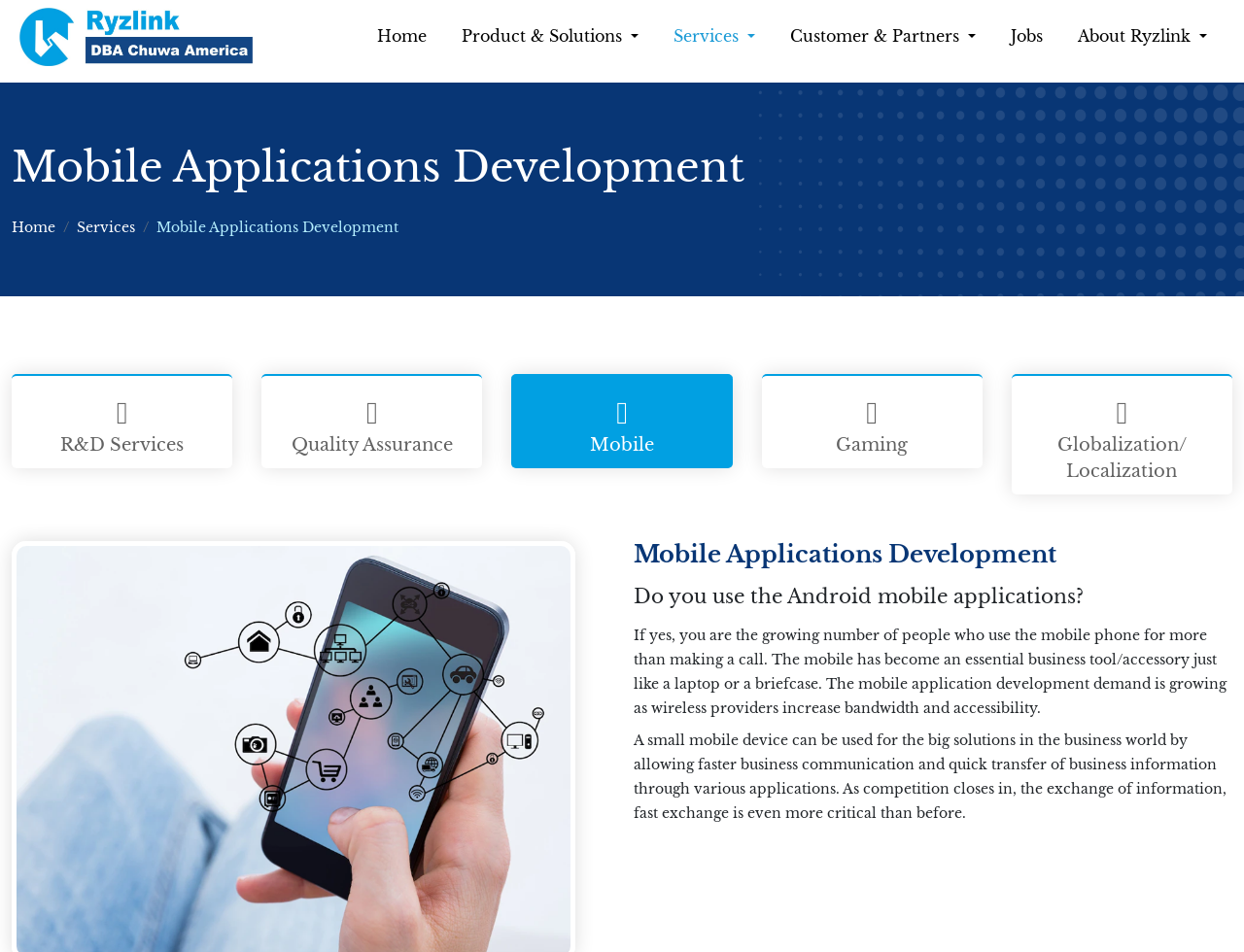Identify the bounding box coordinates for the element you need to click to achieve the following task: "View Product & Solutions". The coordinates must be four float values ranging from 0 to 1, formatted as [left, top, right, bottom].

[0.357, 0.016, 0.527, 0.062]